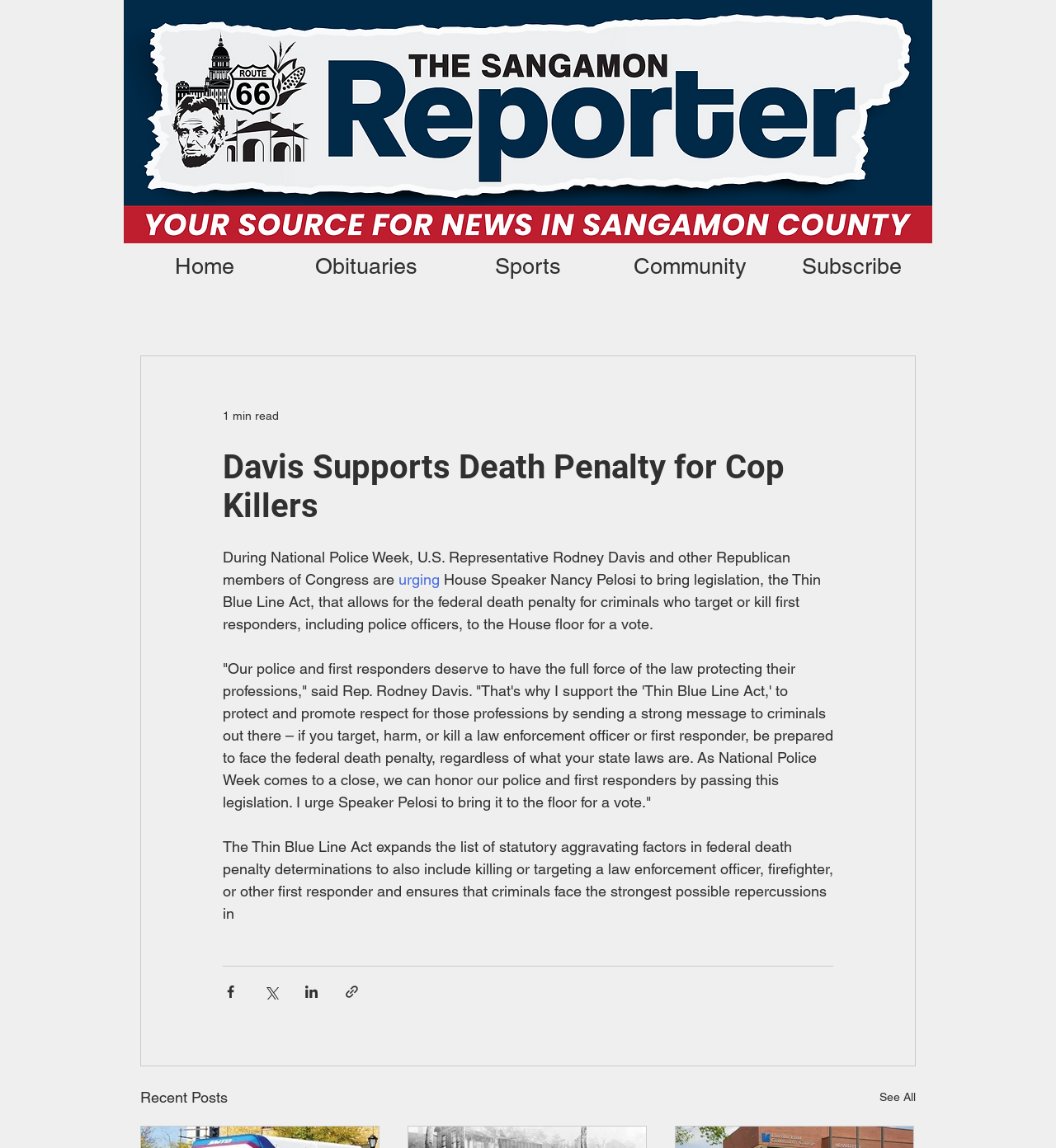Locate the bounding box coordinates of the clickable area needed to fulfill the instruction: "View recent posts".

[0.133, 0.945, 0.216, 0.966]